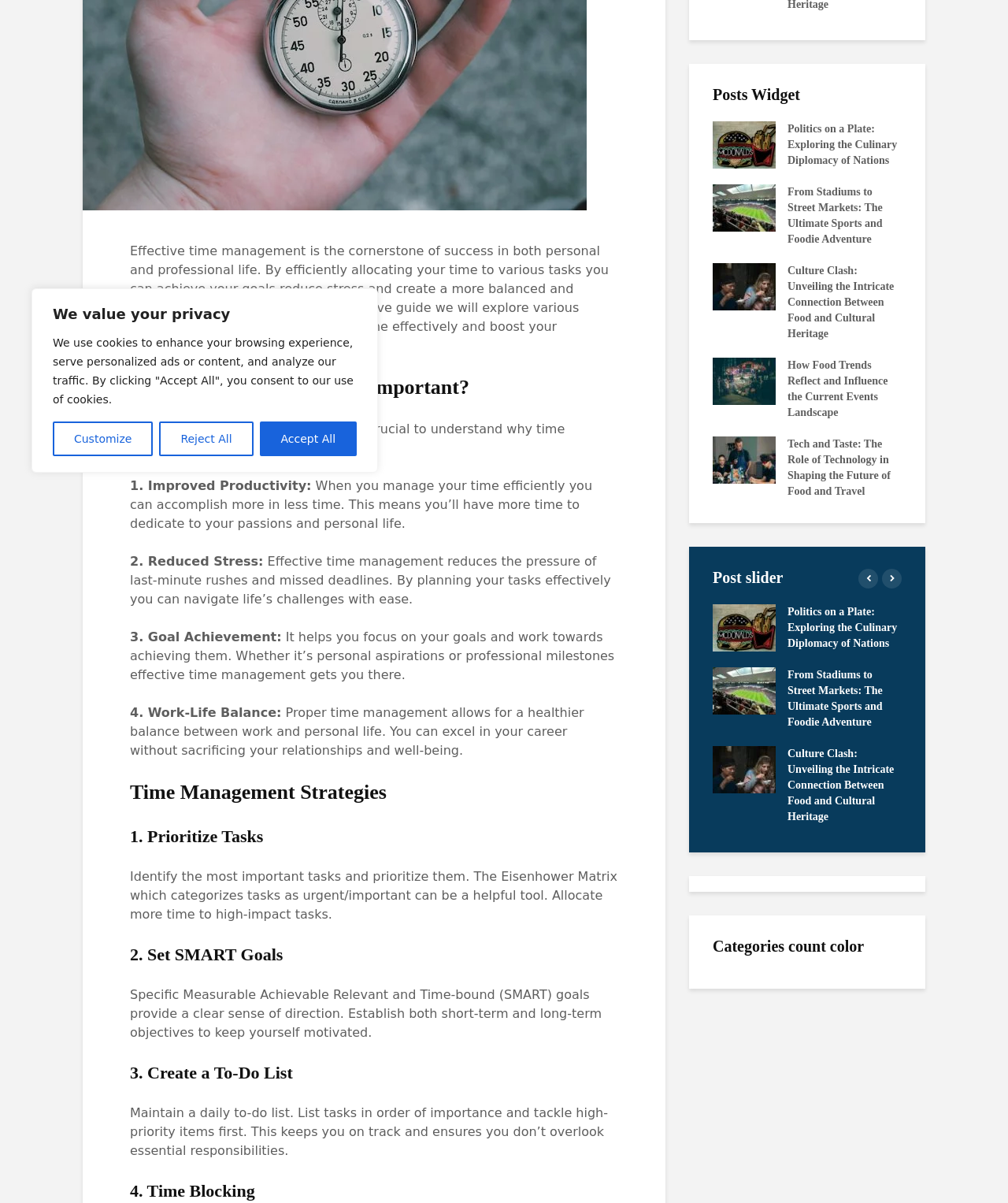Given the description of the UI element: "Customize", predict the bounding box coordinates in the form of [left, top, right, bottom], with each value being a float between 0 and 1.

[0.052, 0.35, 0.152, 0.379]